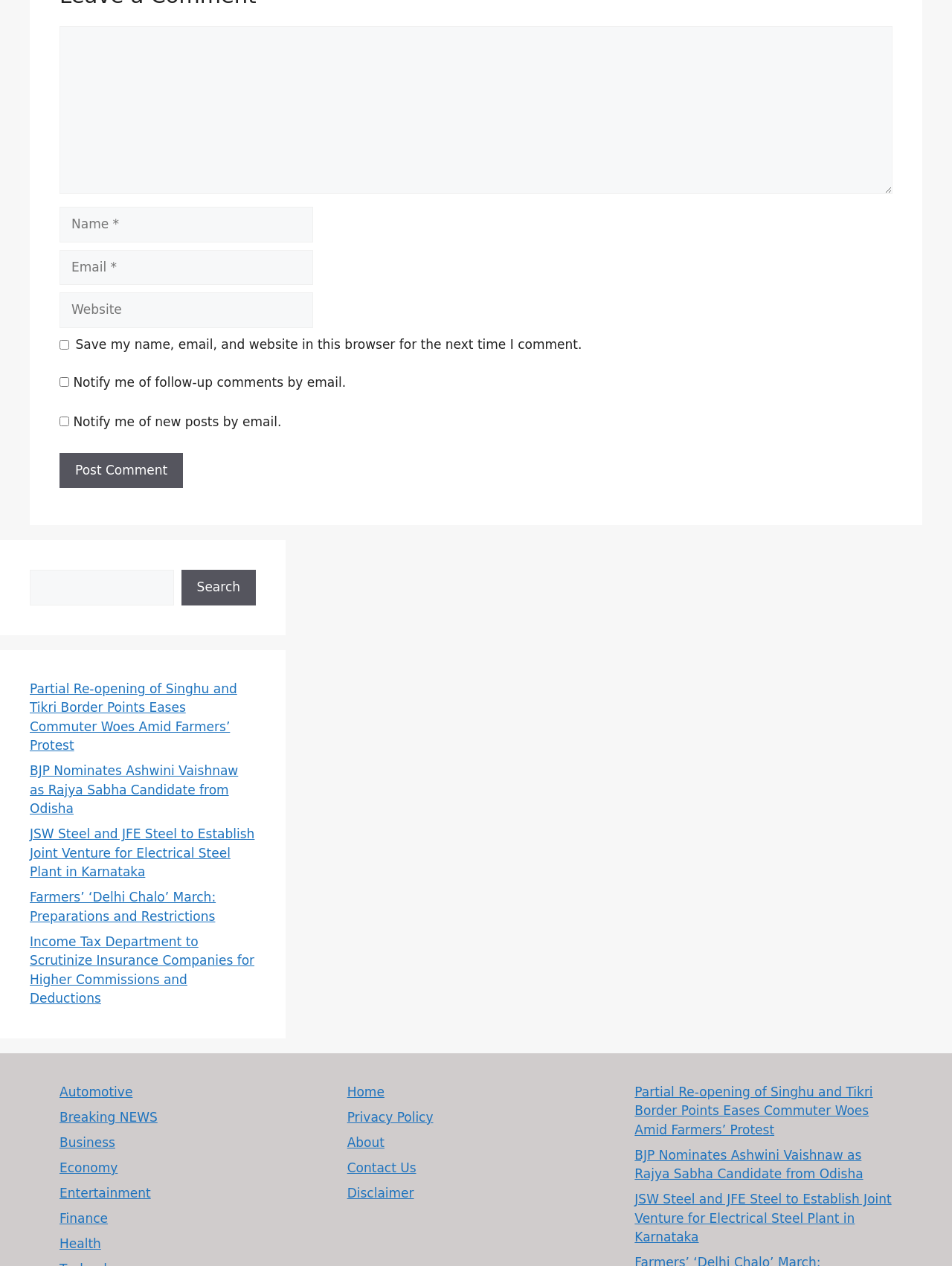Find the bounding box coordinates for the area that must be clicked to perform this action: "Read the article 'Partial Re-opening of Singhu and Tikri Border Points Eases Commuter Woes Amid Farmers’ Protest'".

[0.031, 0.538, 0.249, 0.595]